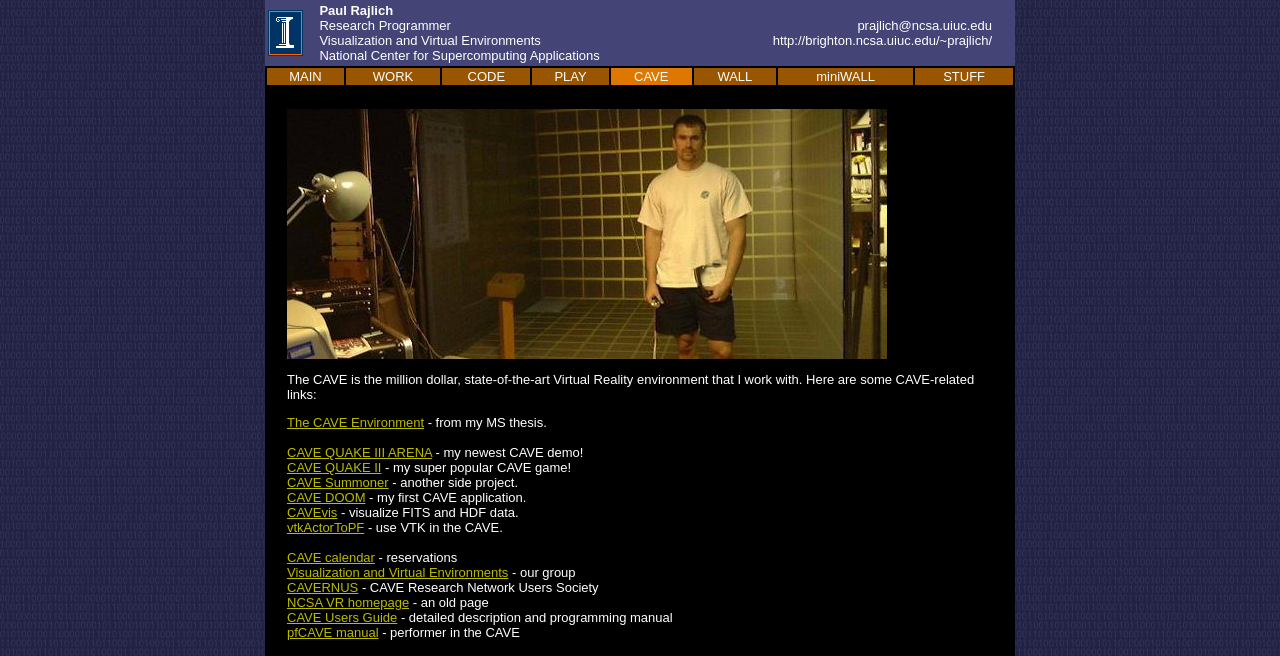Please find the bounding box coordinates of the section that needs to be clicked to achieve this instruction: "View Paul Rajlich's research".

[0.207, 0.0, 0.793, 0.101]